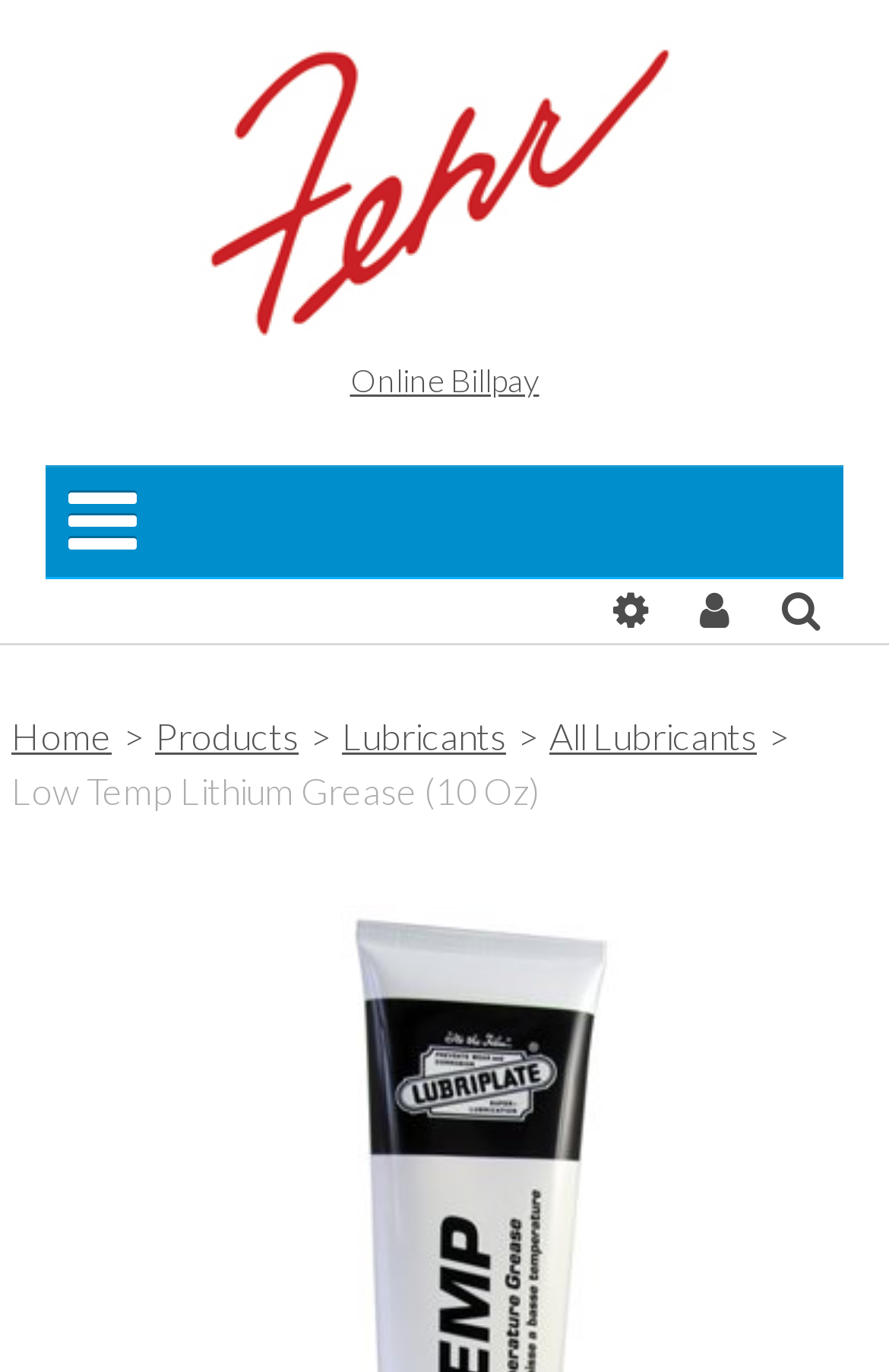Please identify the bounding box coordinates for the region that you need to click to follow this instruction: "go to Fehr Brothers Industries, Inc. website".

[0.223, 0.028, 0.777, 0.251]